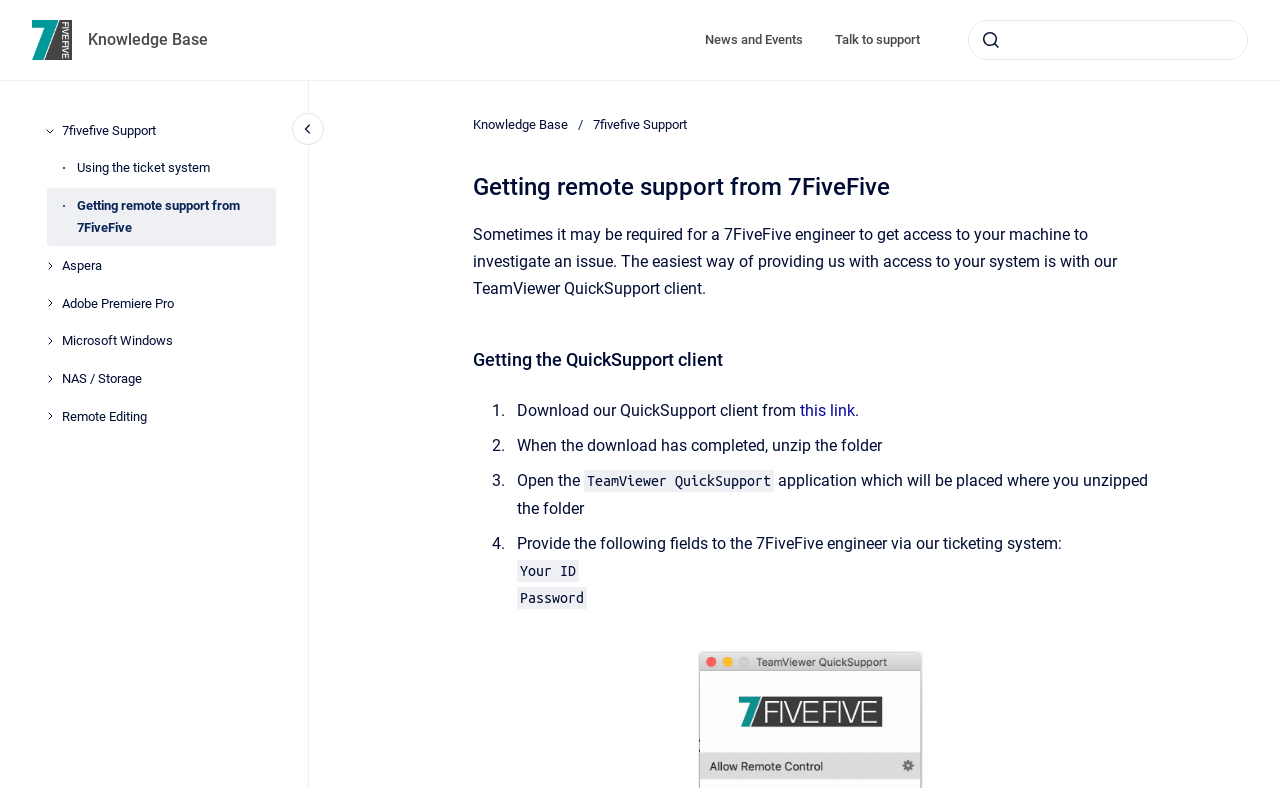For the element described, predict the bounding box coordinates as (top-left x, top-left y, bottom-right x, bottom-right y). All values should be between 0 and 1. Element description: Go to homepage

[0.025, 0.025, 0.056, 0.076]